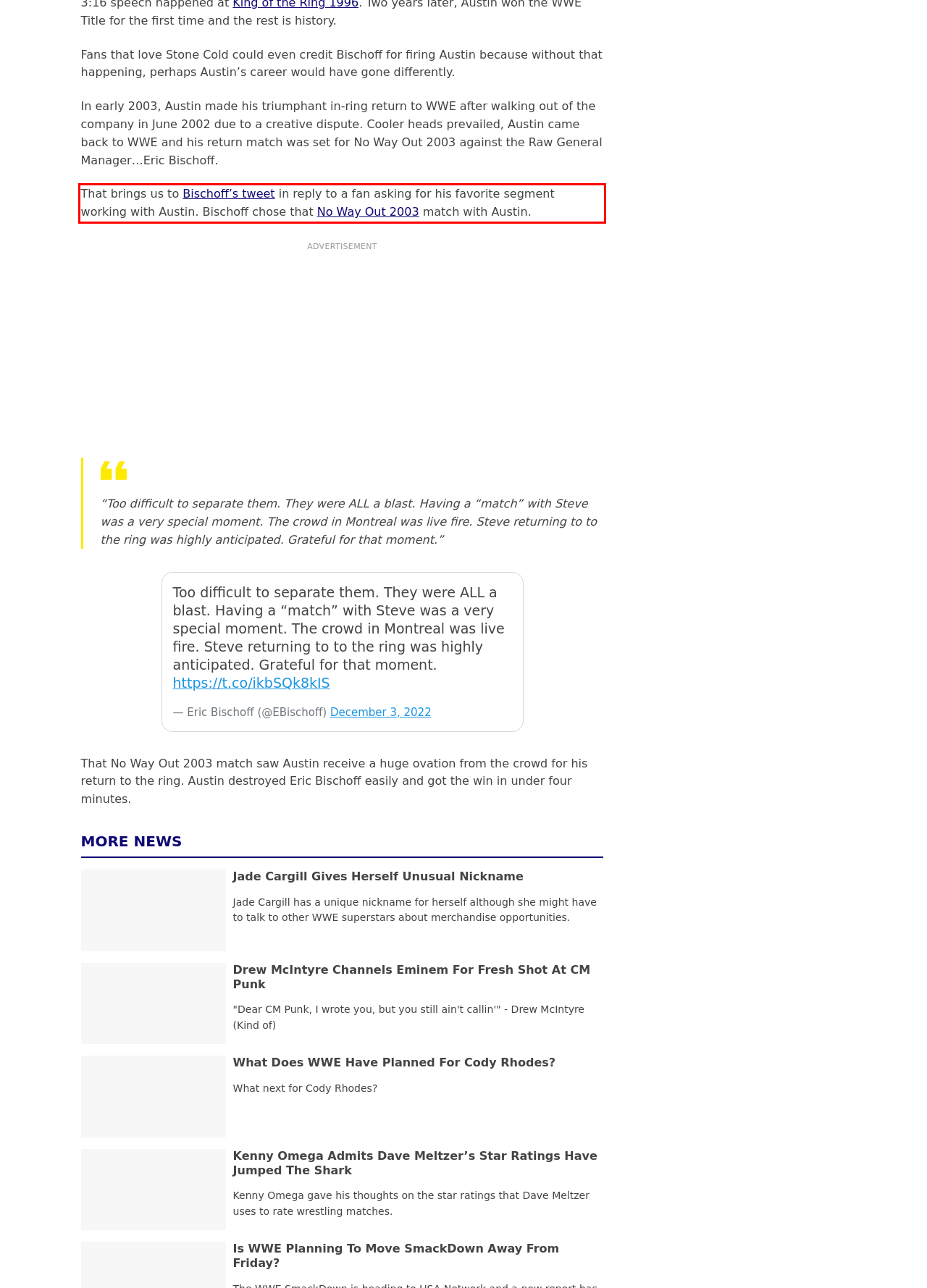View the screenshot of the webpage and identify the UI element surrounded by a red bounding box. Extract the text contained within this red bounding box.

That brings us to Bischoff’s tweet in reply to a fan asking for his favorite segment working with Austin. Bischoff chose that No Way Out 2003 match with Austin.